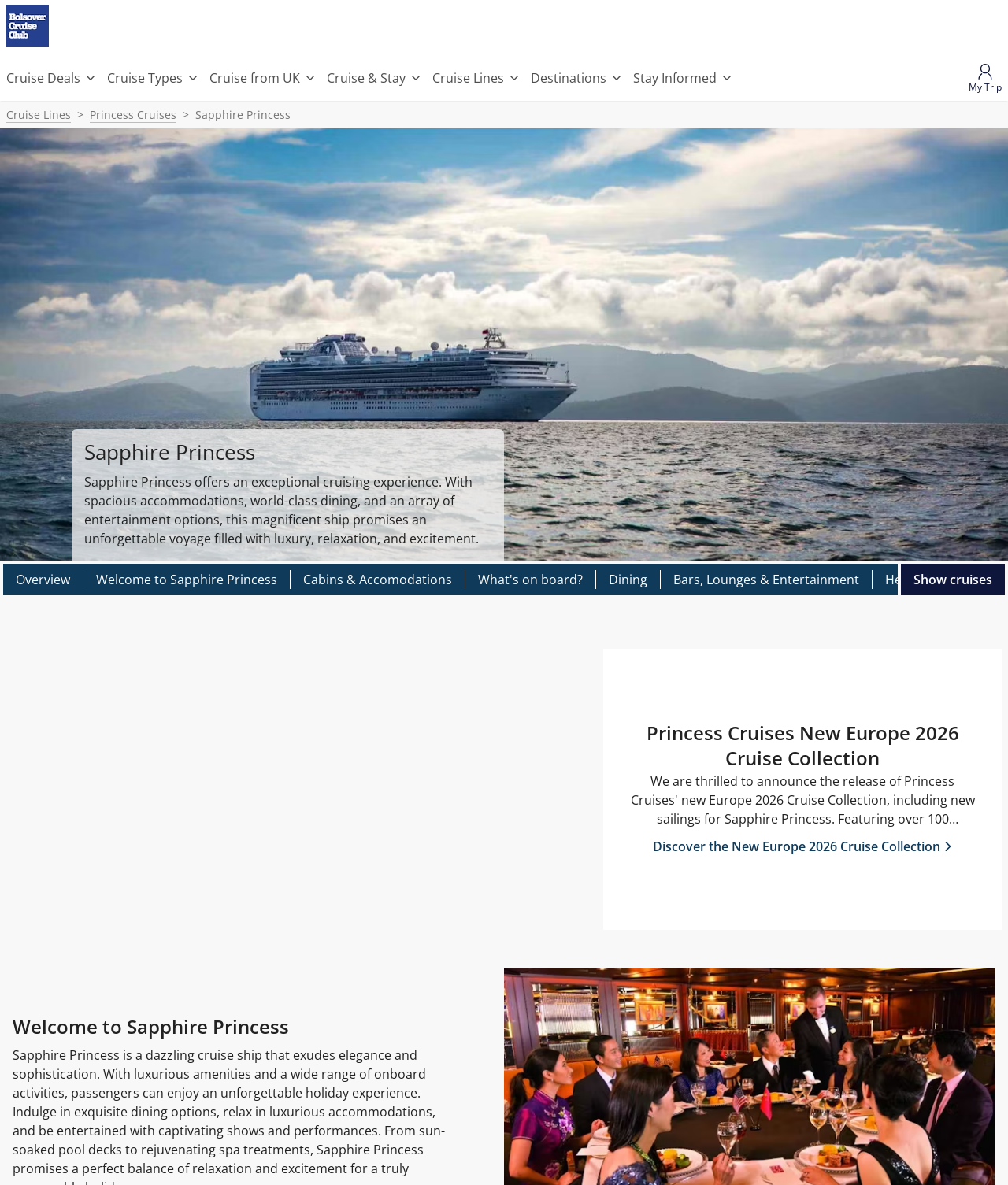What is the theme of the cruise collection announced by Princess Cruises?
Look at the image and respond with a single word or a short phrase.

Europe 2026